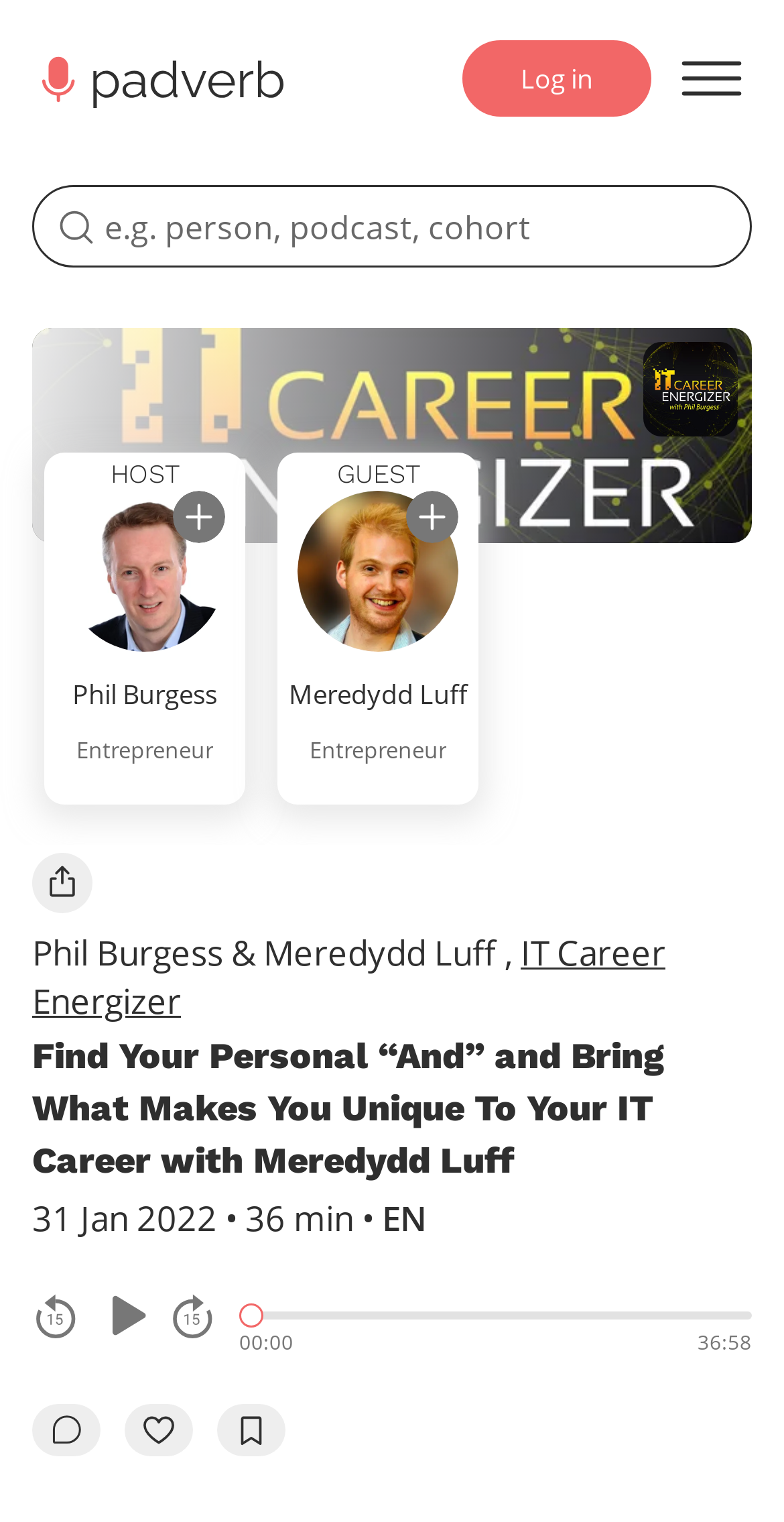Please indicate the bounding box coordinates for the clickable area to complete the following task: "Search for something". The coordinates should be specified as four float numbers between 0 and 1, i.e., [left, top, right, bottom].

[0.041, 0.122, 0.959, 0.176]